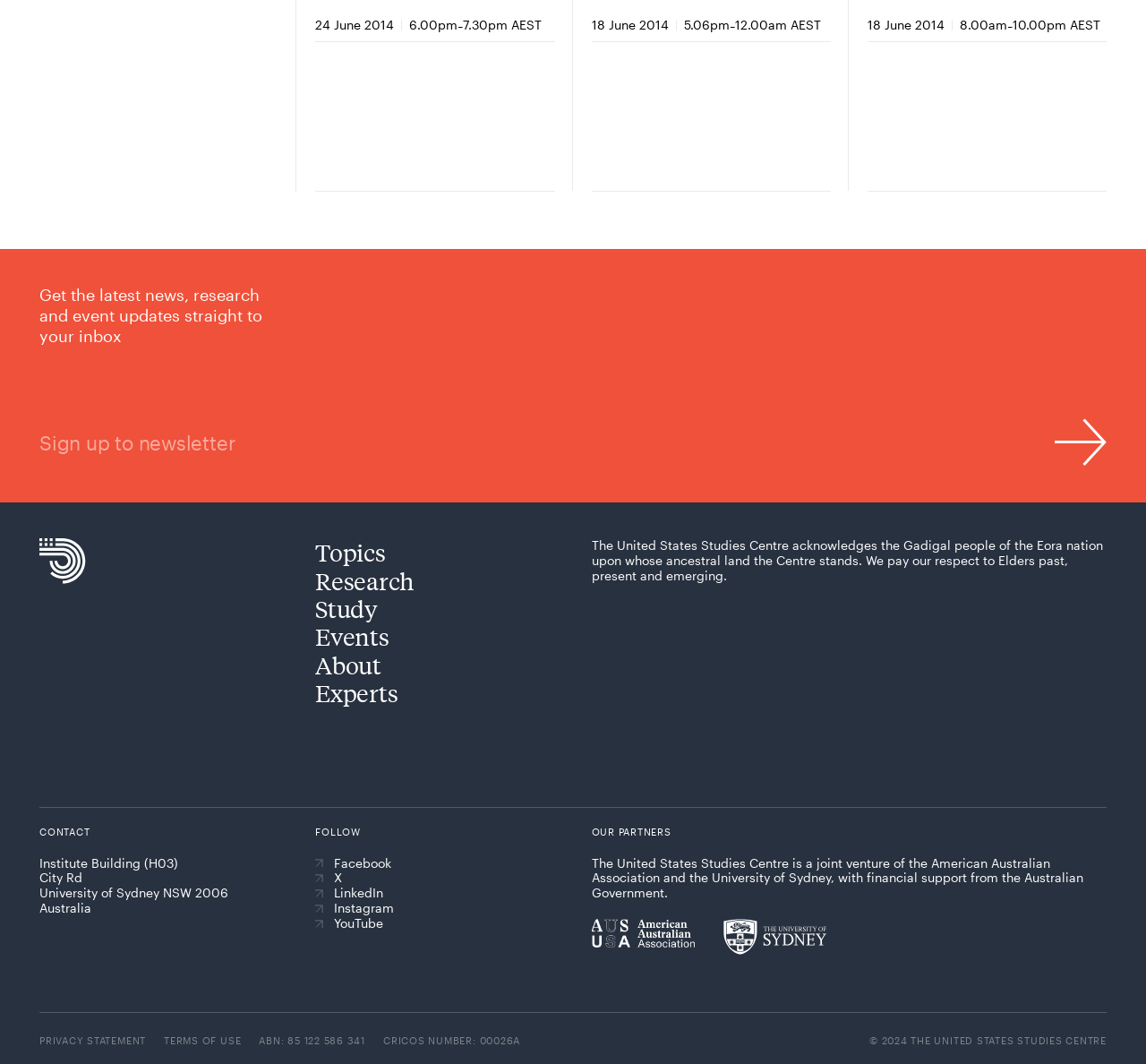What is the name of the university that is a partner of the centre?
Refer to the image and give a detailed answer to the question.

I found the name of the university by looking at the section that lists the partners of the centre. The University of Sydney is mentioned as one of the partners, along with the American Australian Association.